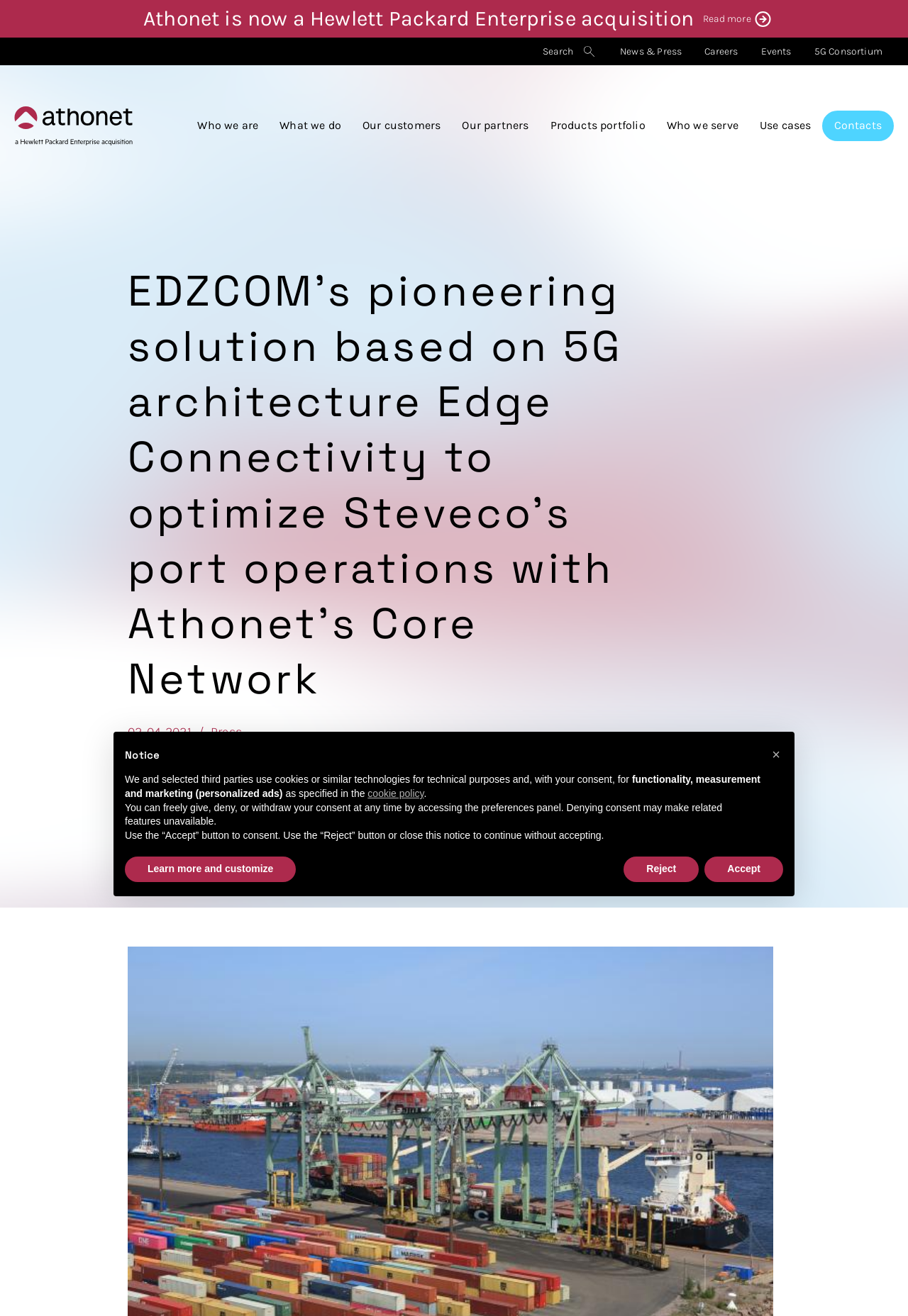Determine the bounding box coordinates of the region that needs to be clicked to achieve the task: "Explore the concept of warrior".

None